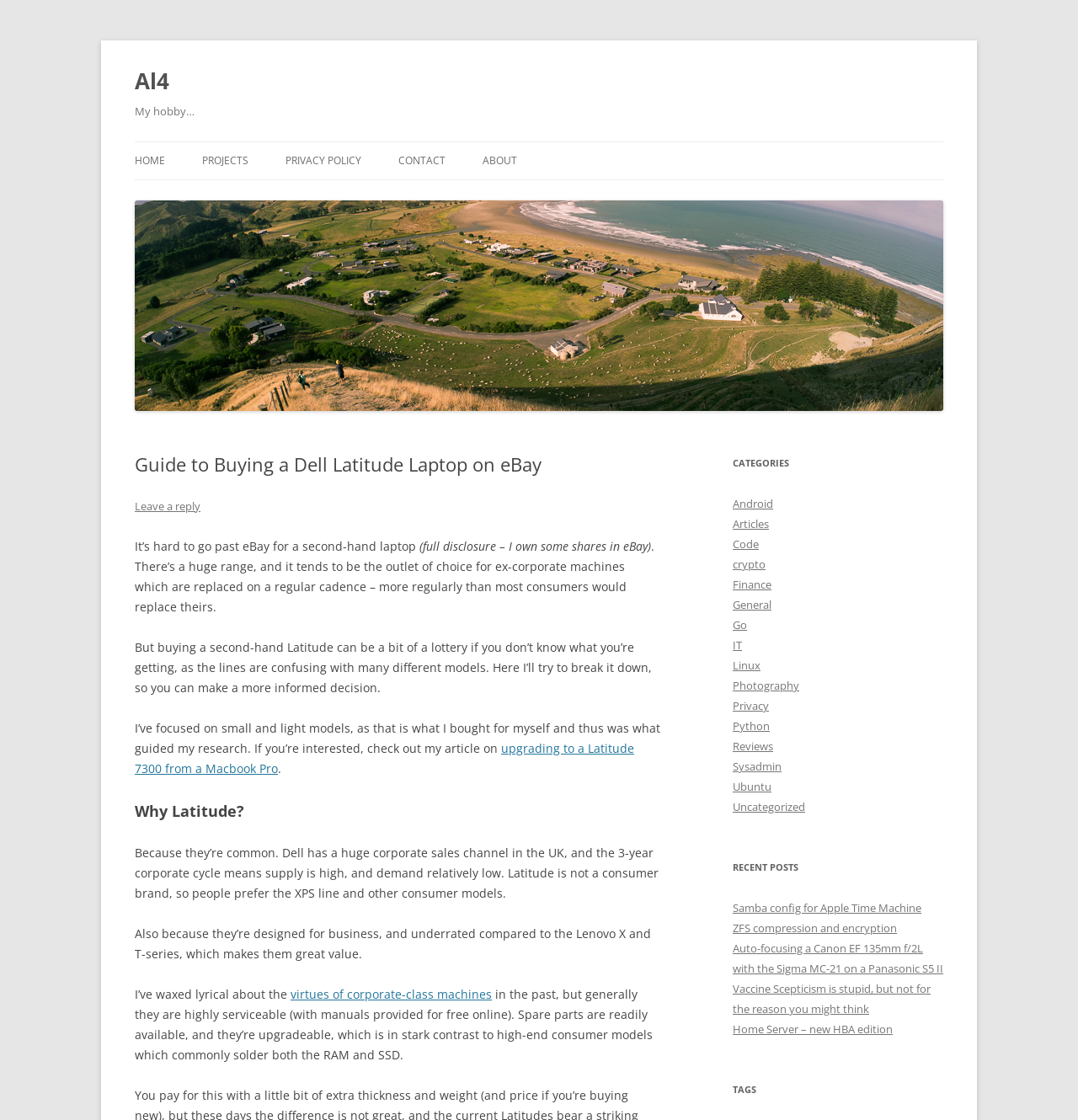Provide an in-depth caption for the webpage.

This webpage is a guide to buying a Dell Latitude laptop on eBay. At the top, there is a heading with the title "Al4" and a link to the same title. Below this, there is a heading "My hobby…" and a link to "Skip to content". 

On the top-left side, there are several links to different sections of the website, including "HOME", "PROJECTS", "PRIVACY POLICY", "CONTACT", and "ABOUT". 

Below these links, there is a large section that contains the main content of the webpage. This section is headed by a title "Guide to Buying a Dell Latitude Laptop on eBay" and has a link to "Leave a reply" below it. 

The main content is divided into several paragraphs of text, which discuss the benefits of buying a second-hand Dell Latitude laptop on eBay, including the wide range of models available and the value for money they offer. The text also mentions the author's personal experience with buying a Latitude laptop and provides a link to an article about upgrading to a Latitude 7300 from a MacBook Pro. 

Further down, there is a section headed "Why Latitude?" which explains why the author recommends Latitude laptops, including their commonality, business design, and upgradability. 

On the right side of the webpage, there are several sections, including "CATEGORIES", "RECENT POSTS", and "TAGS", each containing multiple links to different topics and articles.